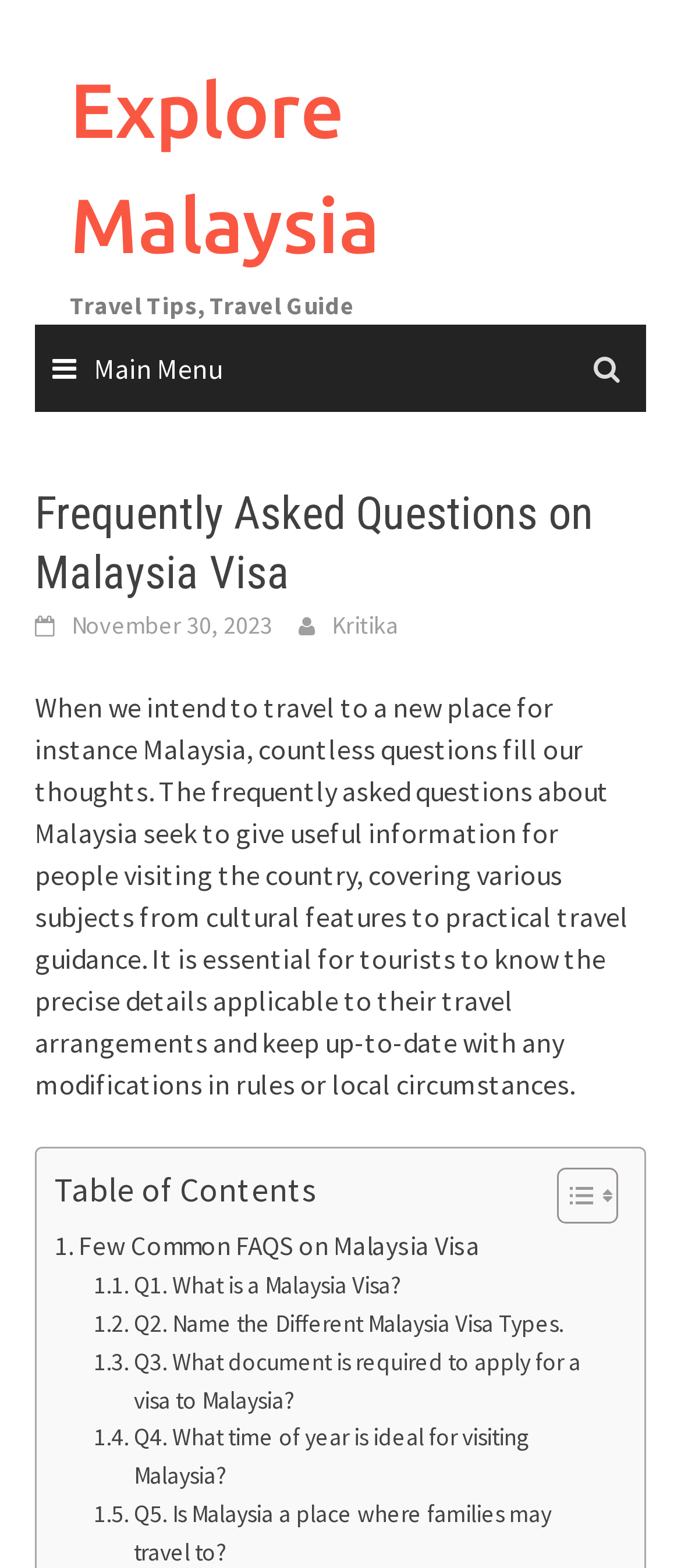Describe the webpage meticulously, covering all significant aspects.

This webpage is about Malaysia visa FAQs and travel tips. At the top, there is a link to "Explore Malaysia" and a static text "Travel Tips, Travel Guide" positioned side by side. Below them, there is a main menu link with an icon, which is almost spanning the entire width of the page.

The main content of the page is divided into sections. The first section has a heading "Frequently Asked Questions on Malaysia Visa" followed by a link to the date "November 30, 2023" and another link to the author "Kritika". Below this, there is a paragraph of text that provides an introduction to the importance of knowing the precise details applicable to travel arrangements and keeping up-to-date with any modifications in rules or local circumstances.

Following this introduction, there is a table of contents section with a static text "Table of Contents" and a link to "Toggle Table of Content" accompanied by two small images. Below the table of contents, there are several links to different FAQs on Malaysia visa, including "What is a Malaysia Visa?", "Name the Different Malaysia Visa Types", "What document is required to apply for a visa to Malaysia?", and "What time of year is ideal for visiting Malaysia?" These links are positioned one below the other, taking up a significant portion of the page.